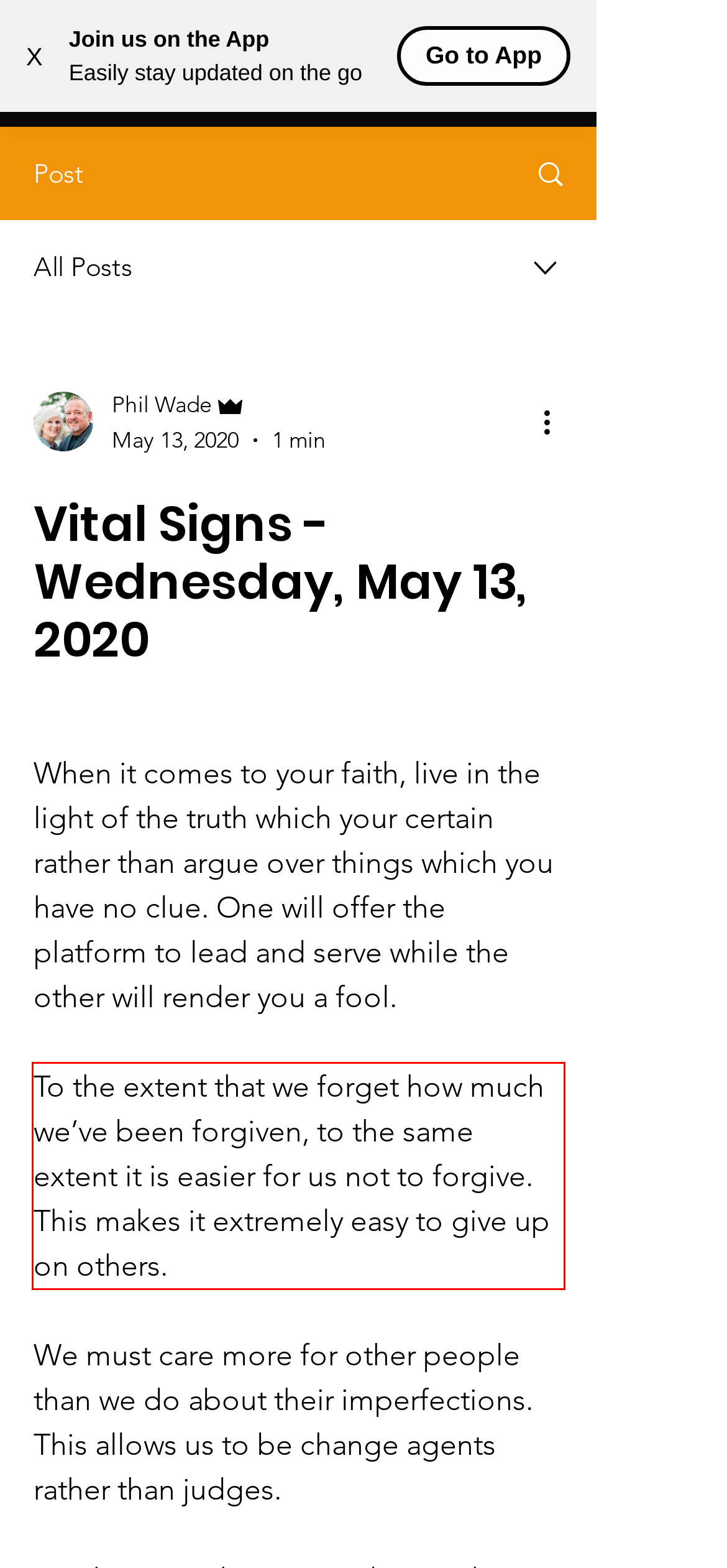Examine the screenshot of the webpage, locate the red bounding box, and generate the text contained within it.

To the extent that we forget how much we’ve been forgiven, to the same extent it is easier for us not to forgive. This makes it extremely easy to give up on others.